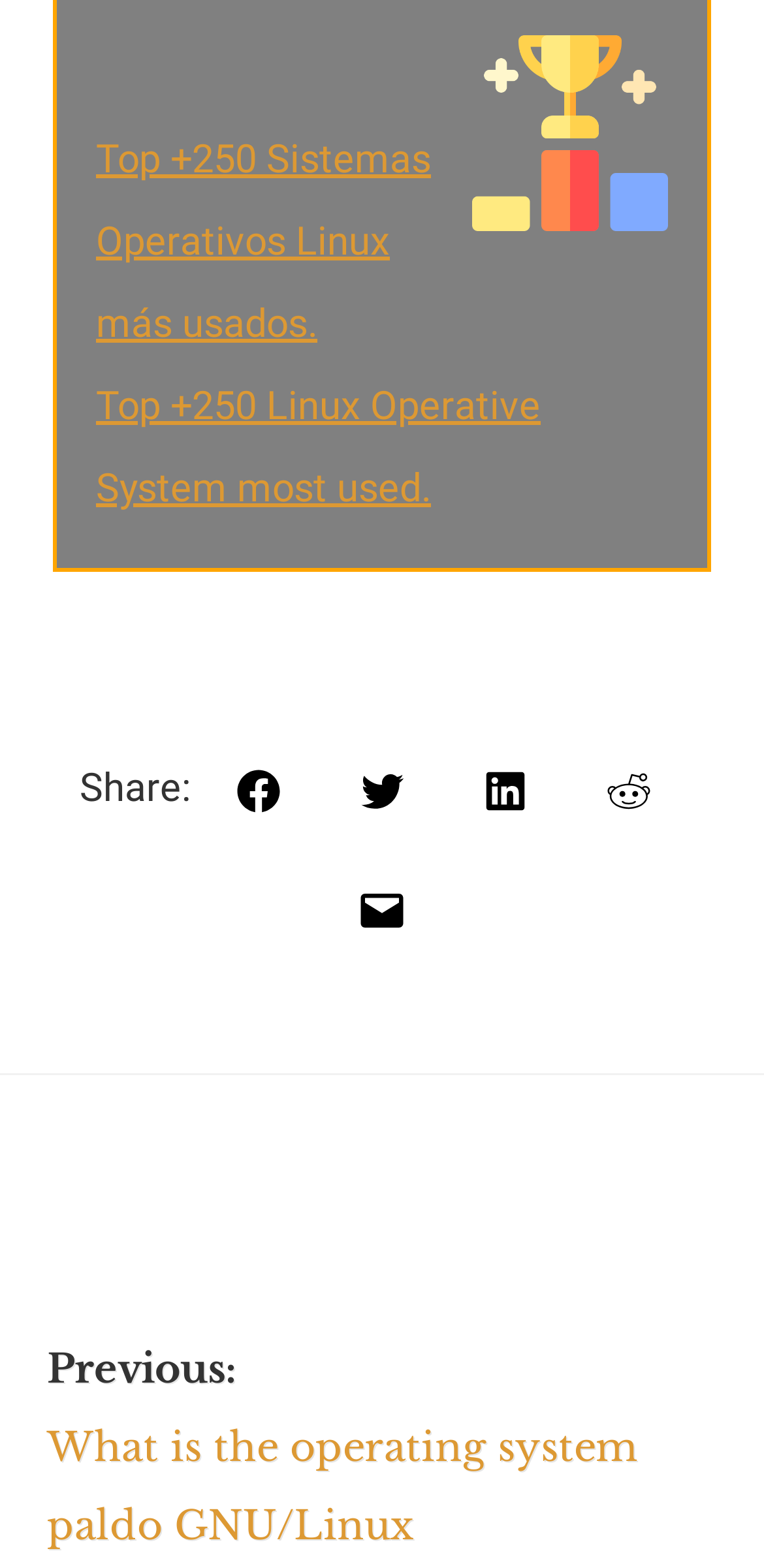Answer the question using only one word or a concise phrase: How many social media platforms are available for sharing?

4